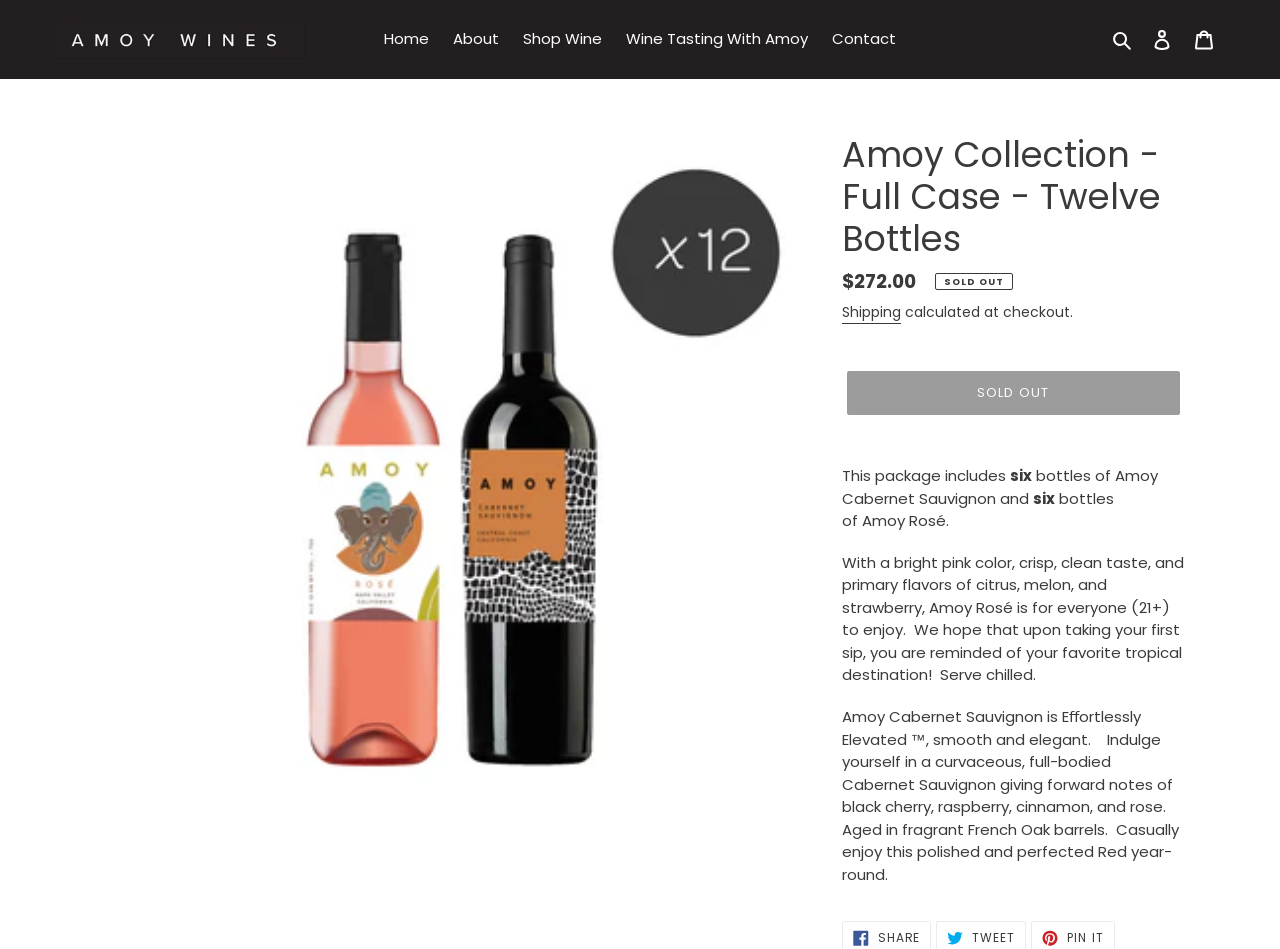Please identify the bounding box coordinates of the element I should click to complete this instruction: 'Click on the 'Cart' link'. The coordinates should be given as four float numbers between 0 and 1, like this: [left, top, right, bottom].

[0.924, 0.019, 0.957, 0.064]